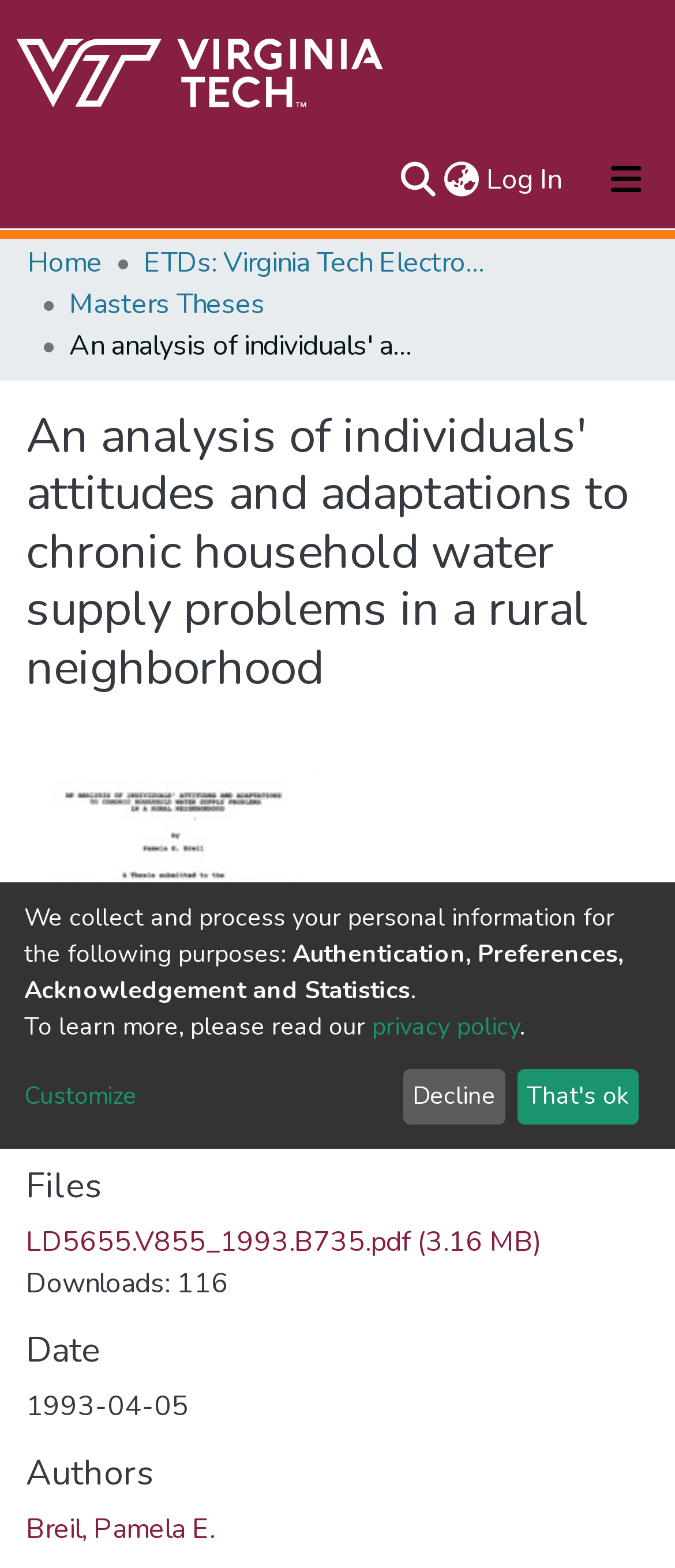Who is the author of the thesis?
By examining the image, provide a one-word or phrase answer.

Breil, Pamela E.